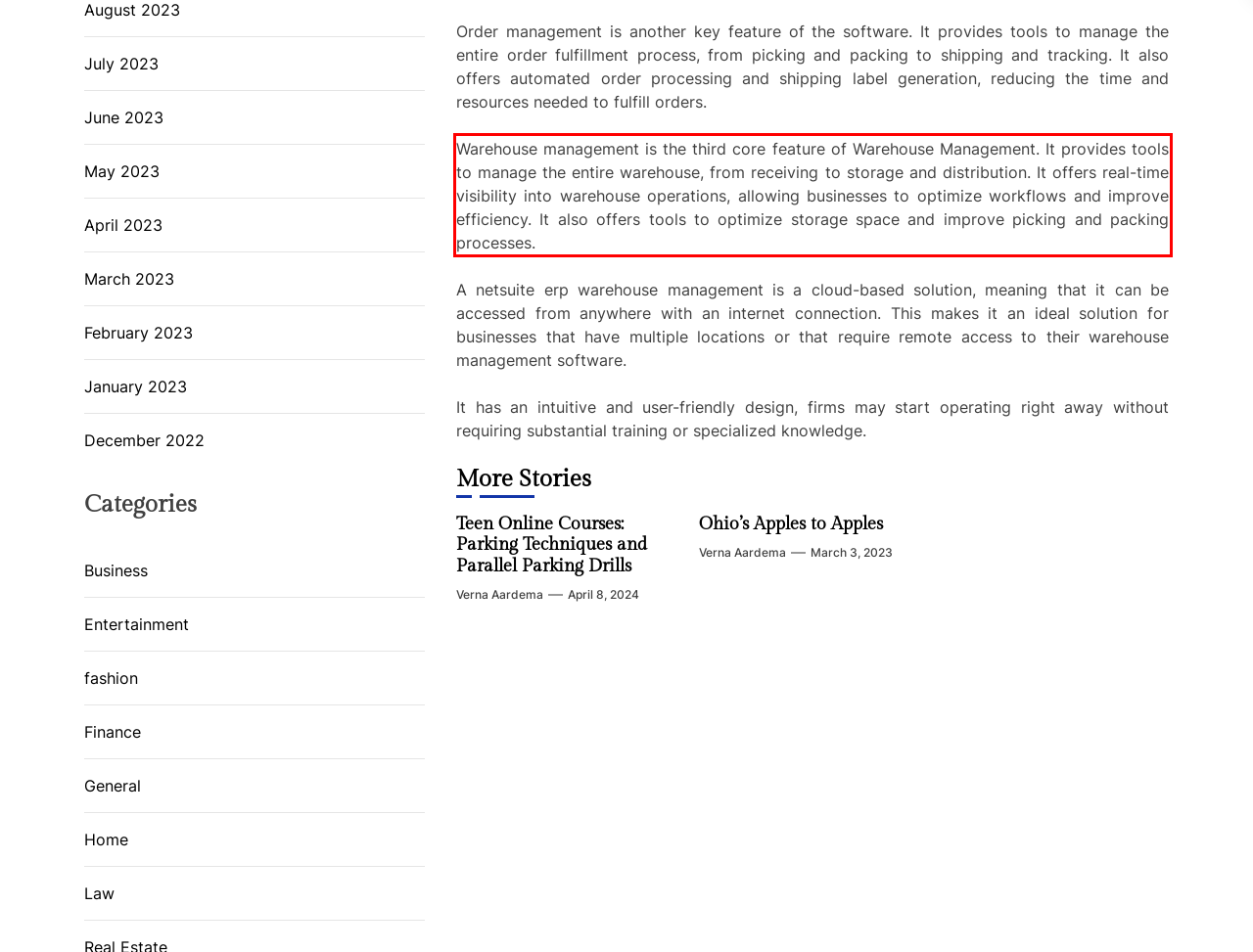You are given a screenshot showing a webpage with a red bounding box. Perform OCR to capture the text within the red bounding box.

Warehouse management is the third core feature of Warehouse Management. It provides tools to manage the entire warehouse, from receiving to storage and distribution. It offers real-time visibility into warehouse operations, allowing businesses to optimize workflows and improve efficiency. It also offers tools to optimize storage space and improve picking and packing processes.